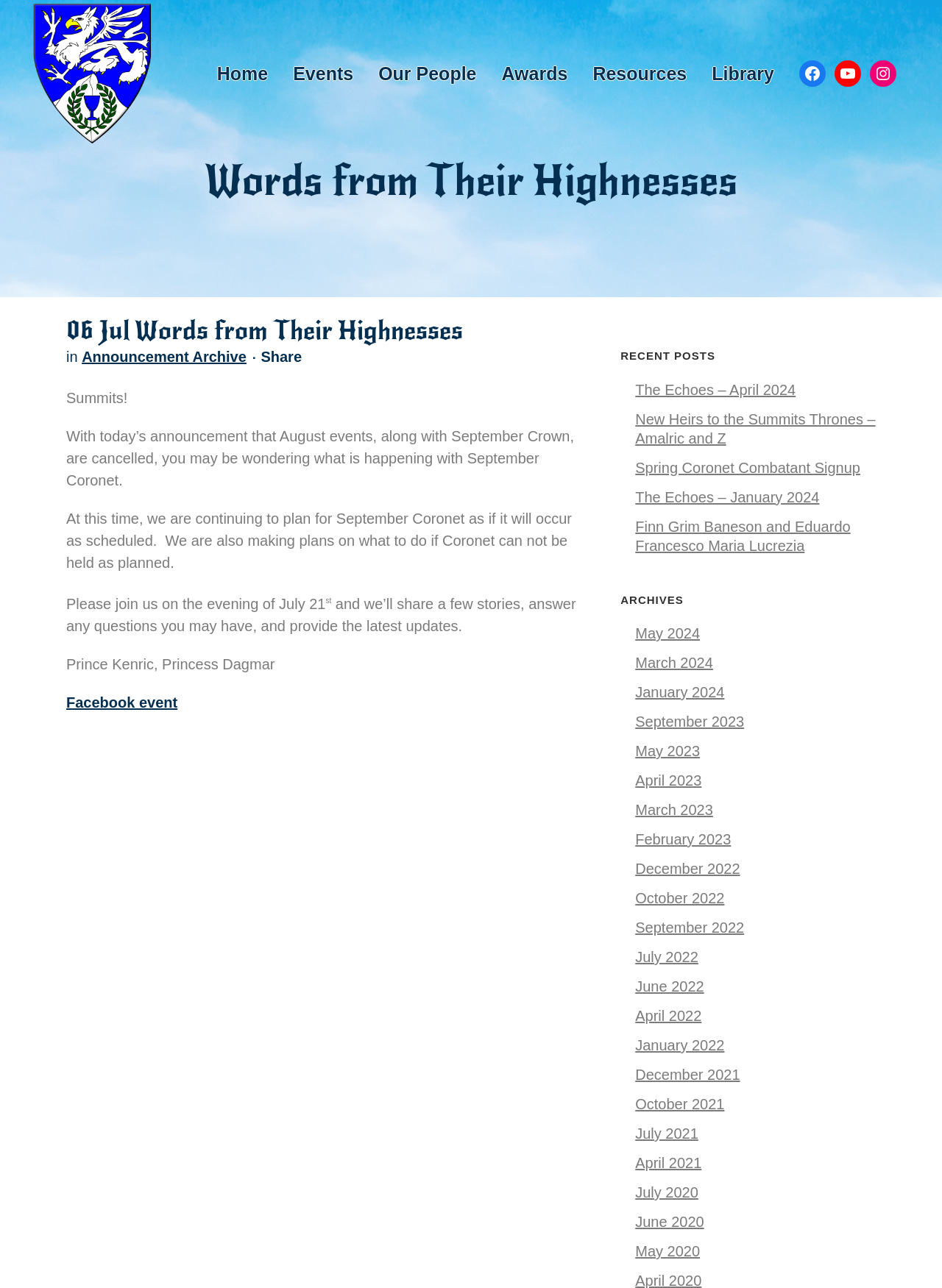Please pinpoint the bounding box coordinates for the region I should click to adhere to this instruction: "View the Archives".

[0.659, 0.459, 0.93, 0.472]